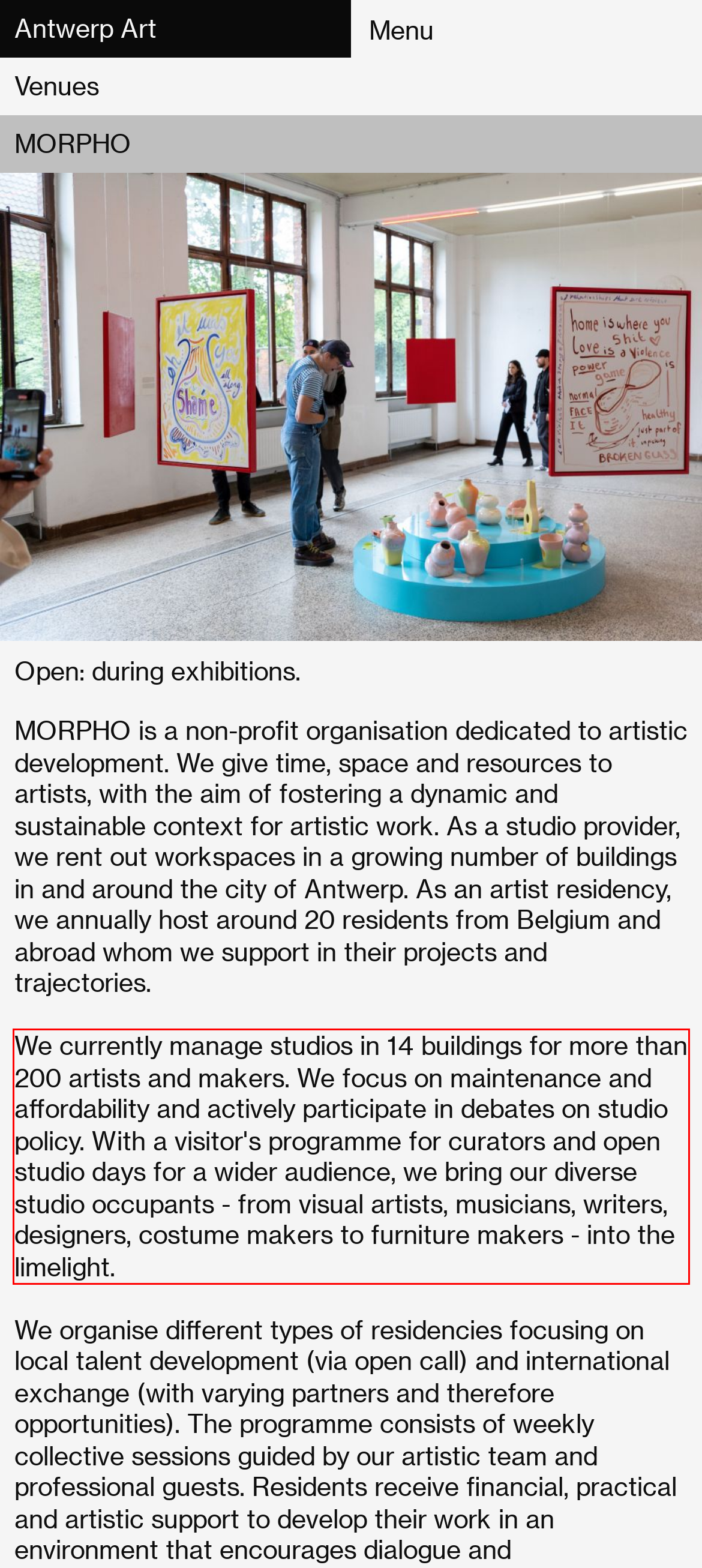Within the provided webpage screenshot, find the red rectangle bounding box and perform OCR to obtain the text content.

We currently manage studios in 14 buildings for more than 200 artists and makers. We focus on maintenance and affordability and actively participate in debates on studio policy. With a visitor's programme for curators and open studio days for a wider audience, we bring our diverse studio occupants - from visual artists, musicians, writers, designers, costume makers to furniture makers - into the limelight.